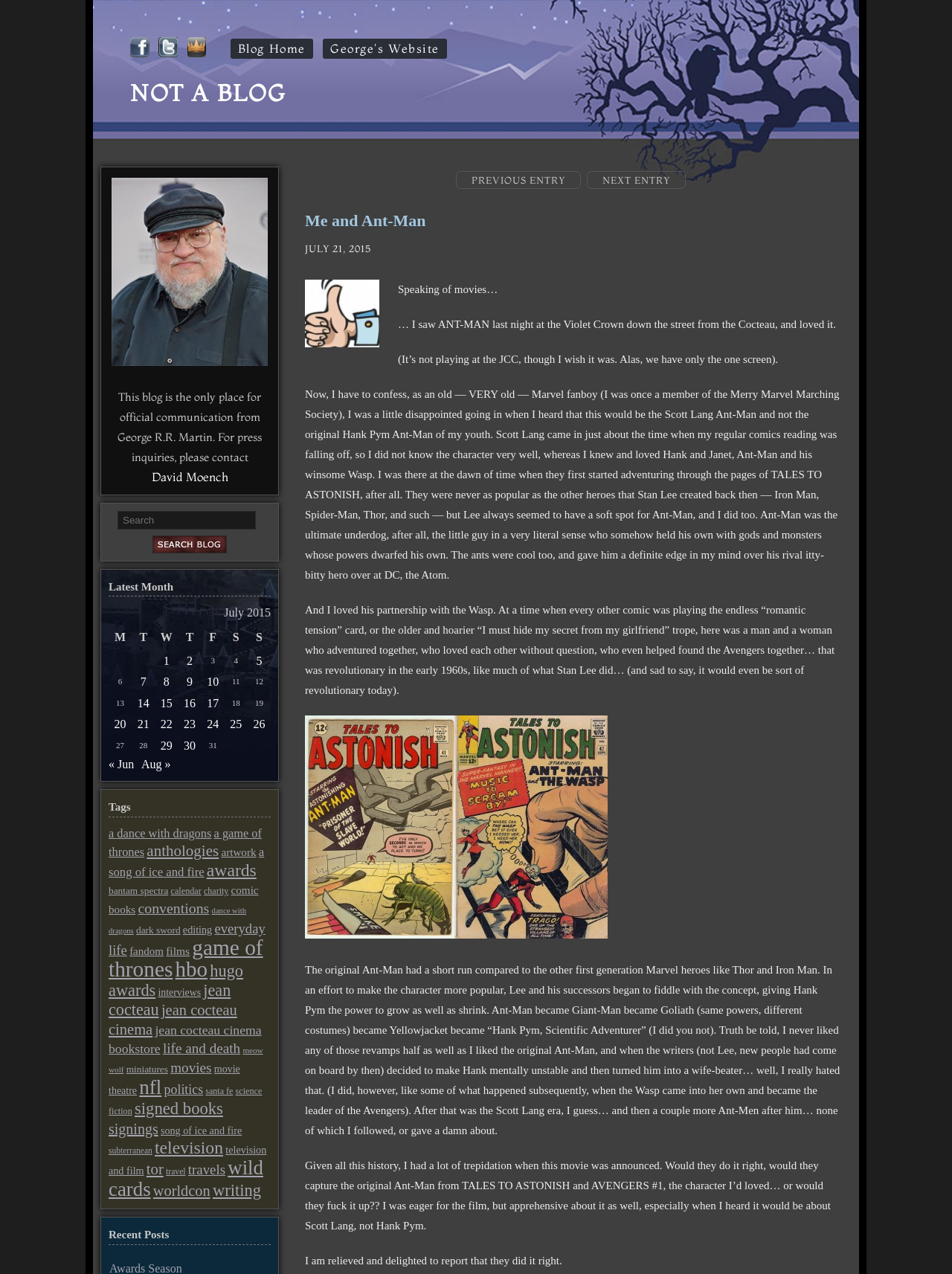Locate and generate the text content of the webpage's heading.

NOT A BLOG